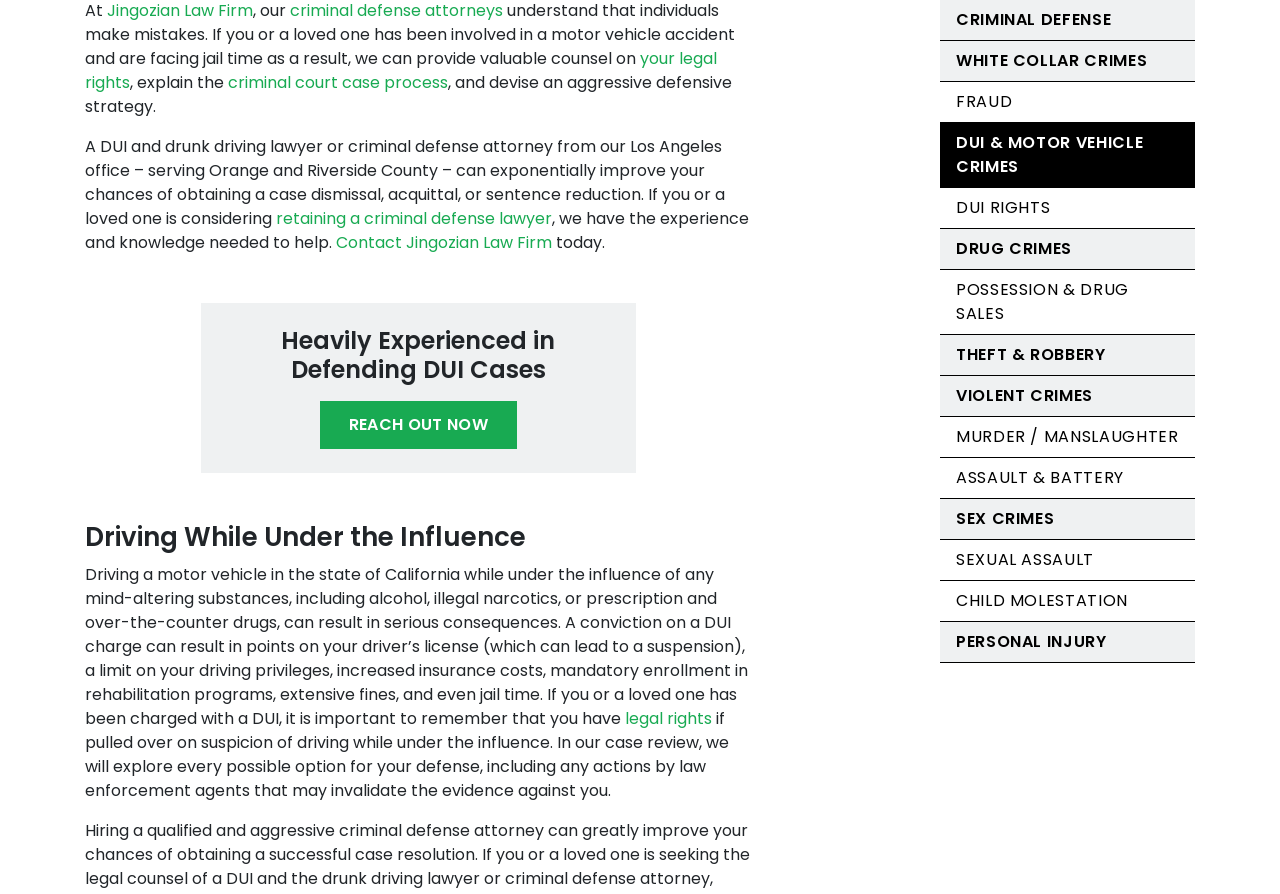Determine the bounding box for the UI element described here: "Fraud".

[0.734, 0.092, 0.934, 0.137]